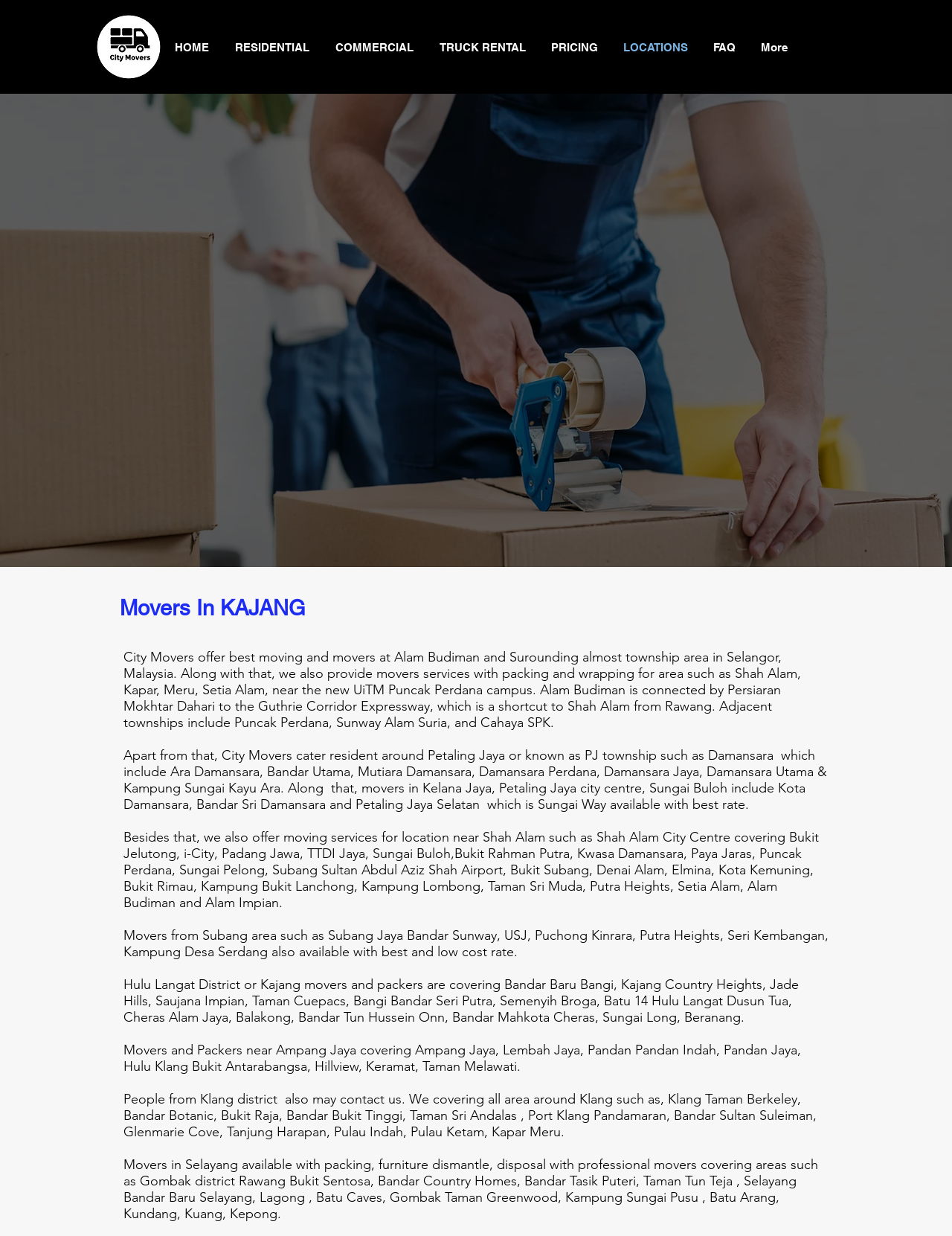Can you locate the main headline on this webpage and provide its text content?

MOVERS IN KAJANG